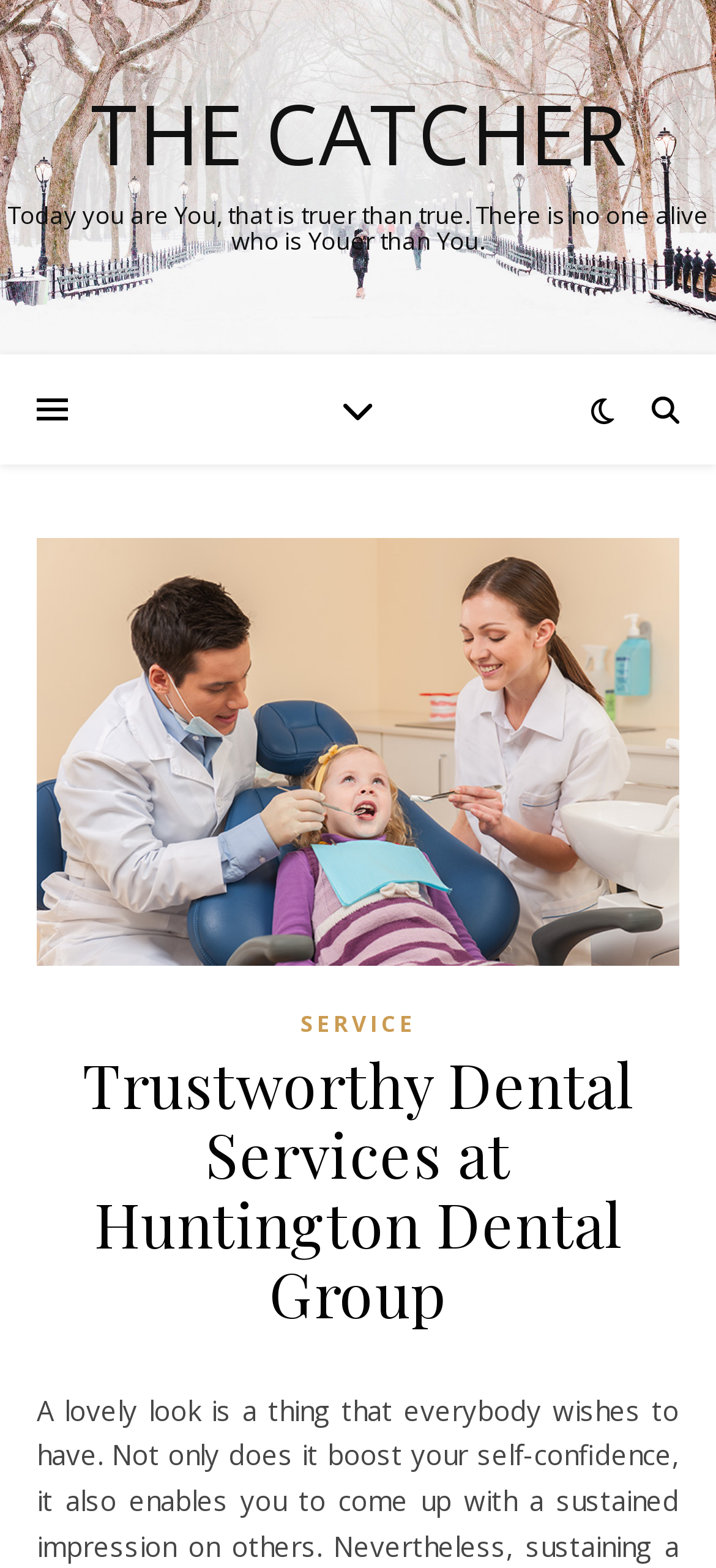Identify and extract the heading text of the webpage.

Trustworthy Dental Services at Huntington Dental Group